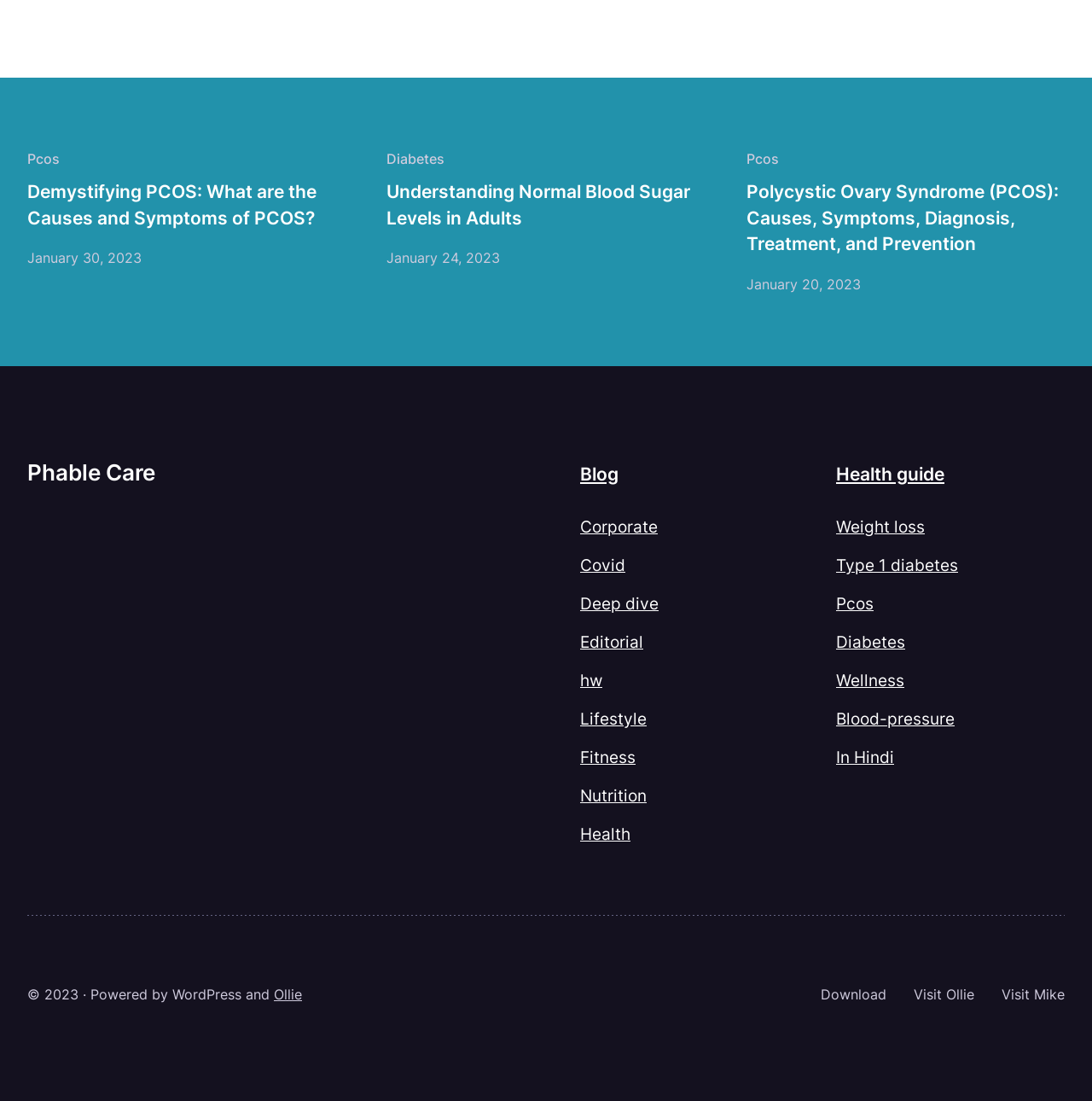How many categories are listed under 'Phable Care'?
Refer to the image and answer the question using a single word or phrase.

12